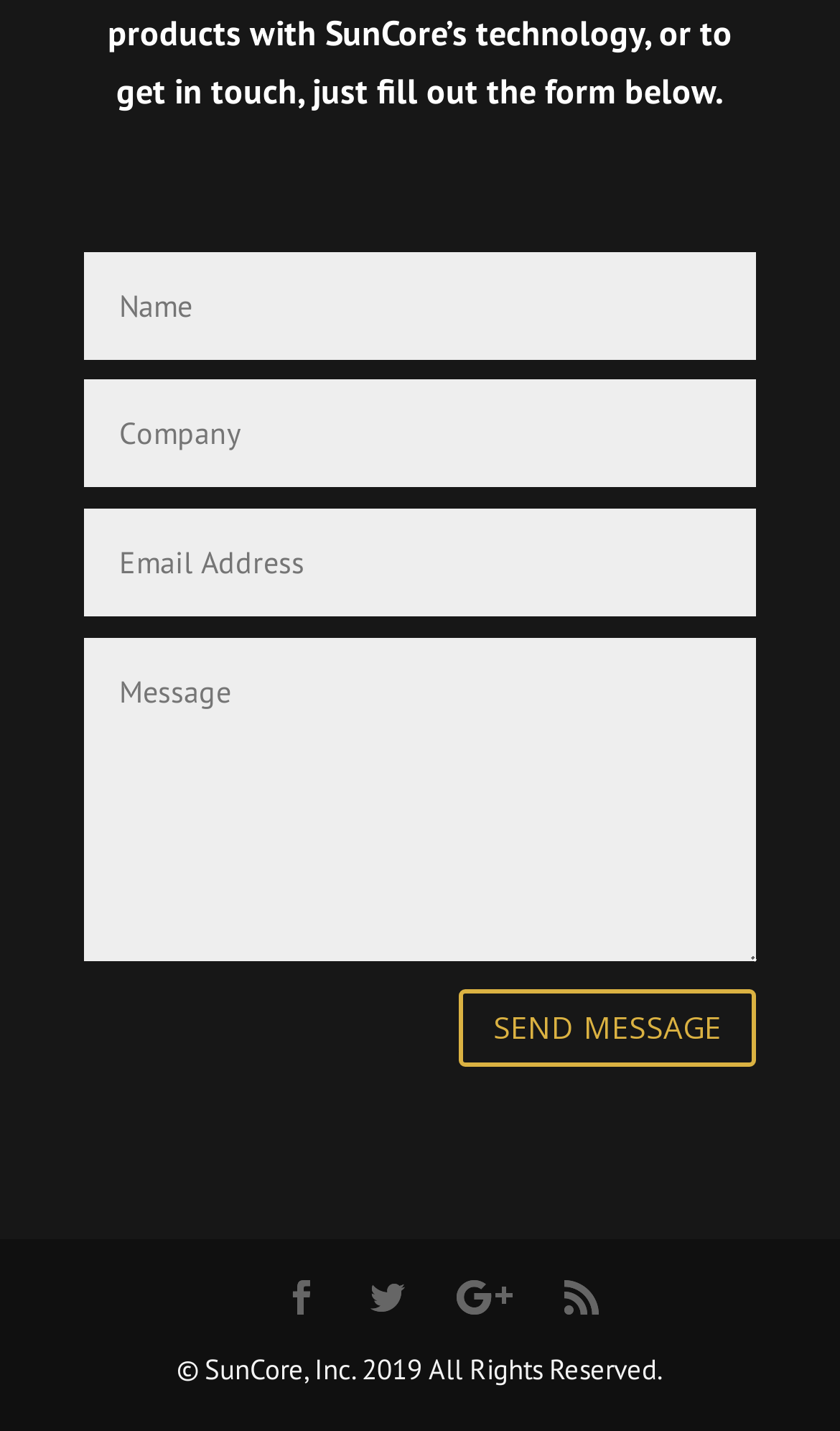What is the function of the top four textboxes?
Kindly give a detailed and elaborate answer to the question.

The top four textboxes, with IDs 493, 495, 497, and 499, are likely used as input fields for users to enter information, such as names, emails, or messages, based on their position and layout on the page.